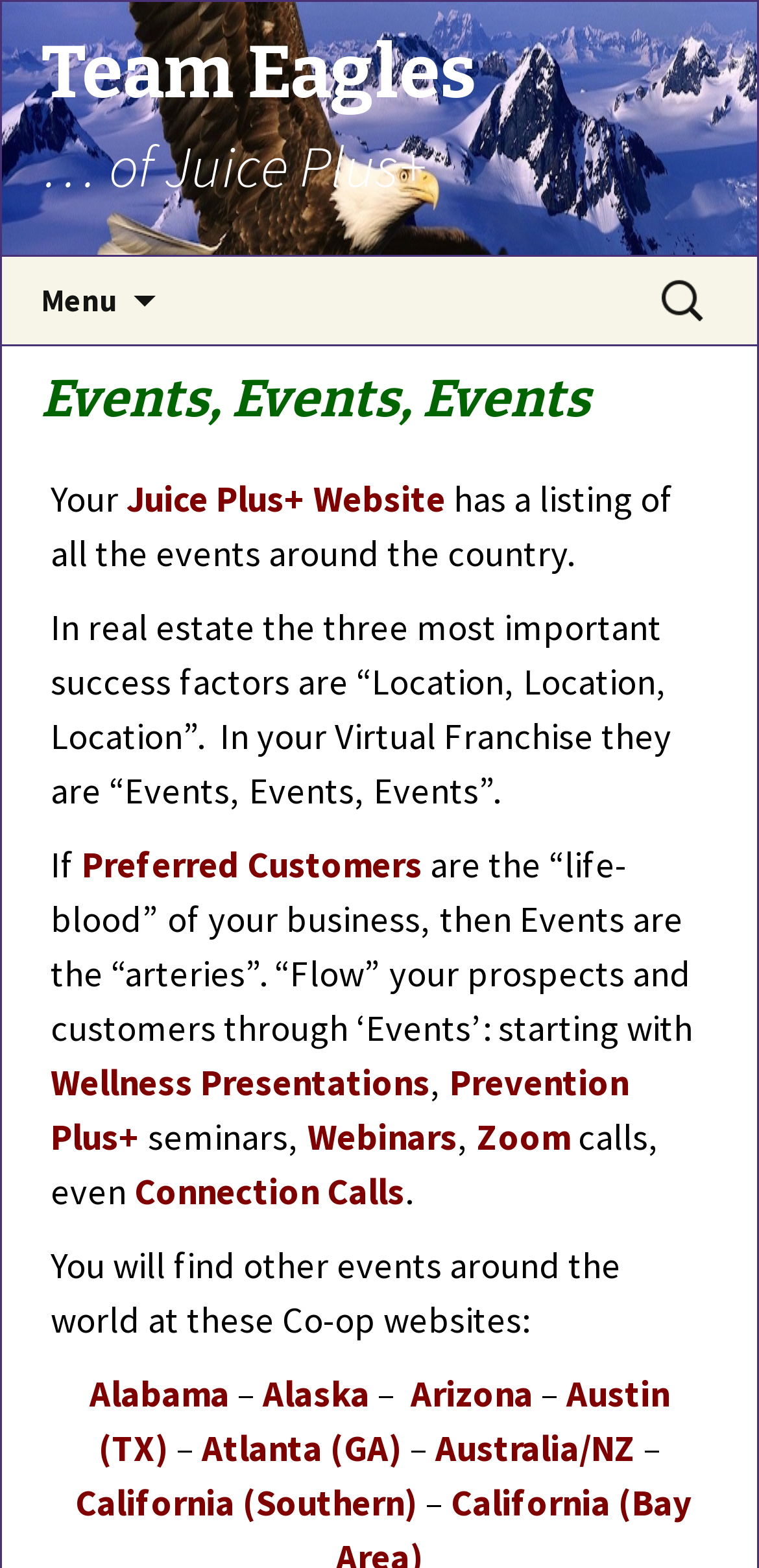Provide a short answer to the following question with just one word or phrase: What types of events are mentioned on the webpage?

Wellness Presentations, Webinars, Zoom calls